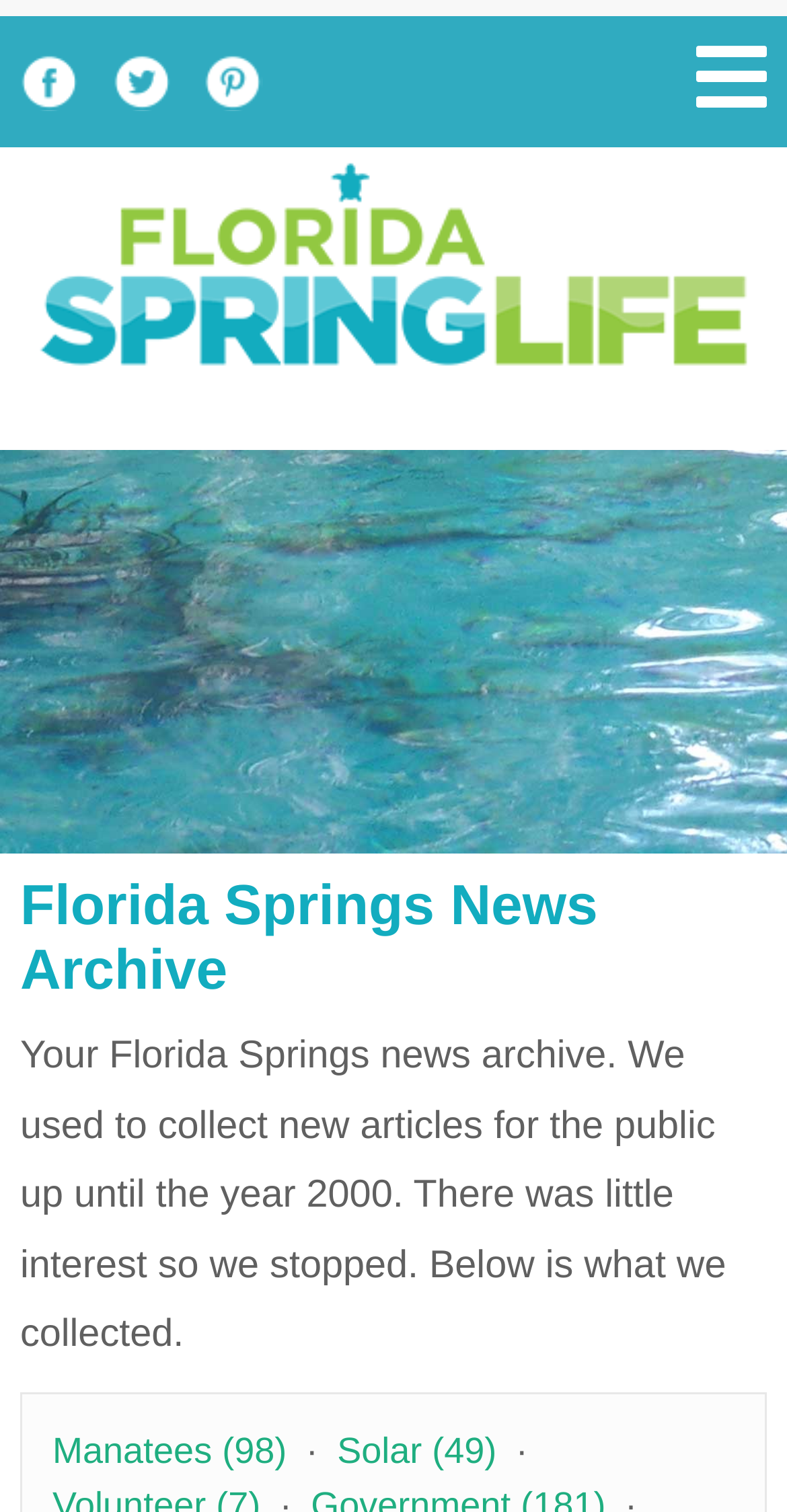How many categories are listed below the news archive description?
Could you answer the question in a detailed manner, providing as much information as possible?

Below the news archive description, there are two categories listed: 'Manatees' and 'Solar'. These categories are represented as links, and they are separated by a static text element containing an en dash.